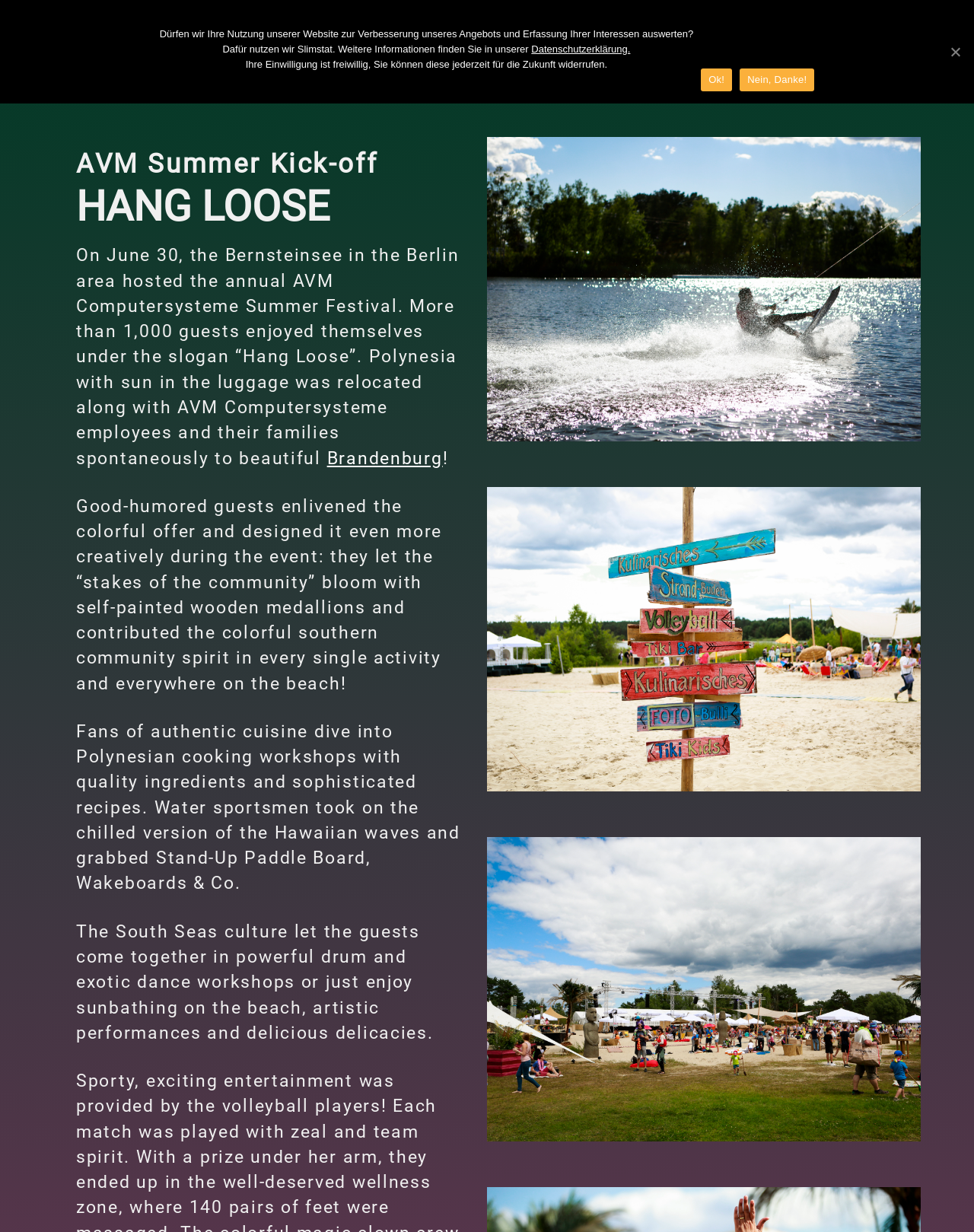What type of activities were available at the summer festival?
Please answer the question with a detailed response using the information from the screenshot.

The answer can be found by reading the text elements that describe the activities available at the summer festival, such as 'Water sportsmen took on the chilled version of the Hawaiian waves and grabbed Stand-Up Paddle Board, Wakeboards & Co.' and 'Fans of authentic cuisine dive into Polynesian cooking workshops with quality ingredients and sophisticated recipes.' which indicate that water sports and cooking workshops were available at the summer festival.